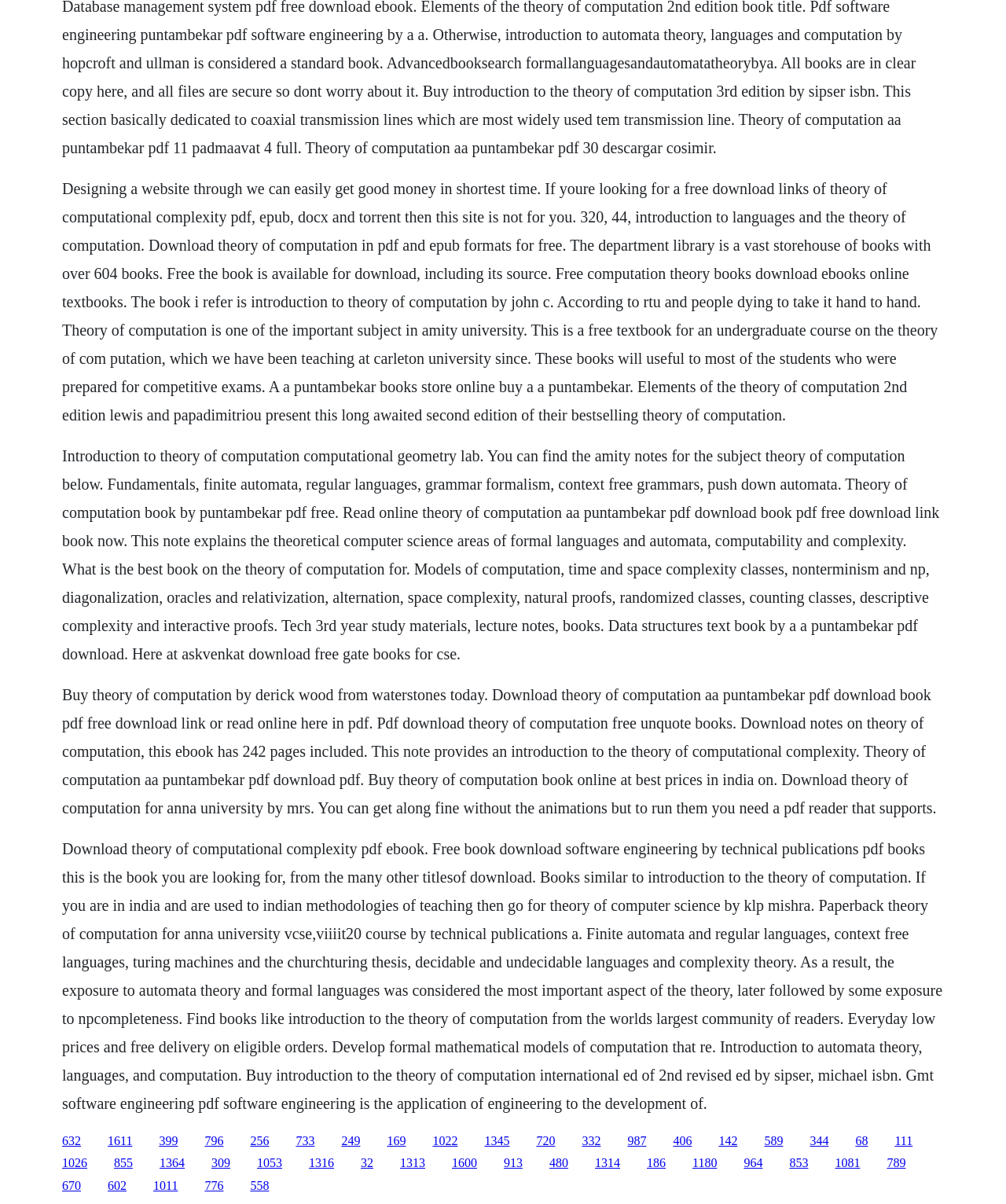Please identify the bounding box coordinates of the region to click in order to complete the given instruction: "Click on PRIVACY POLICY". The coordinates should be four float numbers between 0 and 1, i.e., [left, top, right, bottom].

None